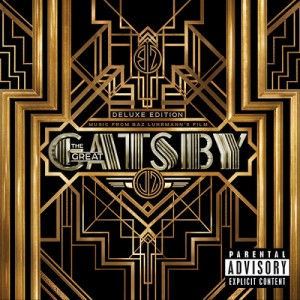Please provide a one-word or short phrase answer to the question:
What is the purpose of the parental advisory label on the album cover?

Indicates explicit content